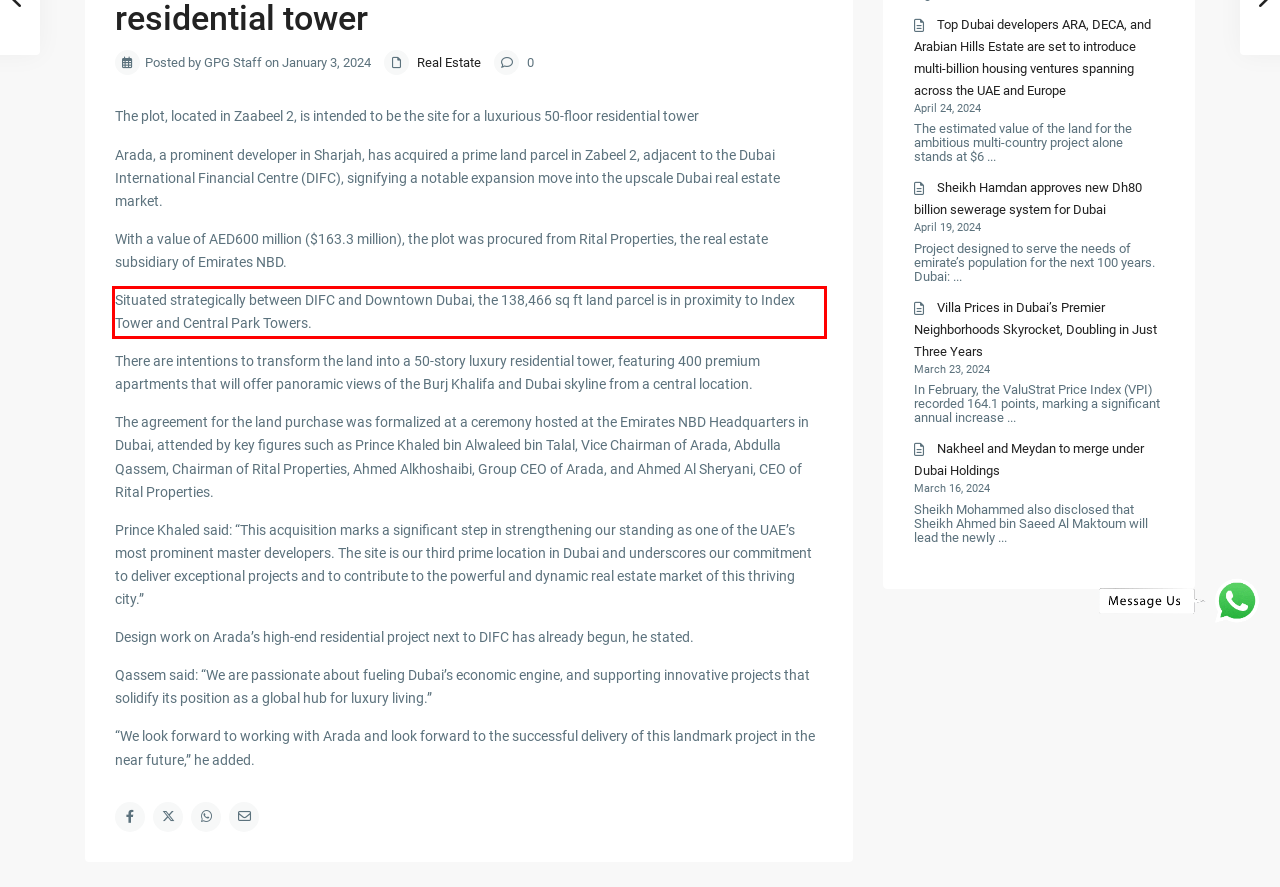Please extract the text content within the red bounding box on the webpage screenshot using OCR.

Situated strategically between DIFC and Downtown Dubai, the 138,466 sq ft land parcel is in proximity to Index Tower and Central Park Towers.